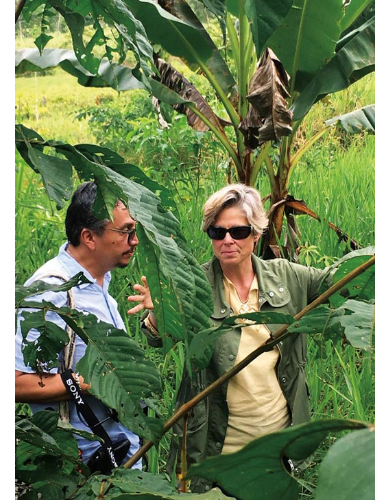Give a one-word or short-phrase answer to the following question: 
What is the man holding?

A camera